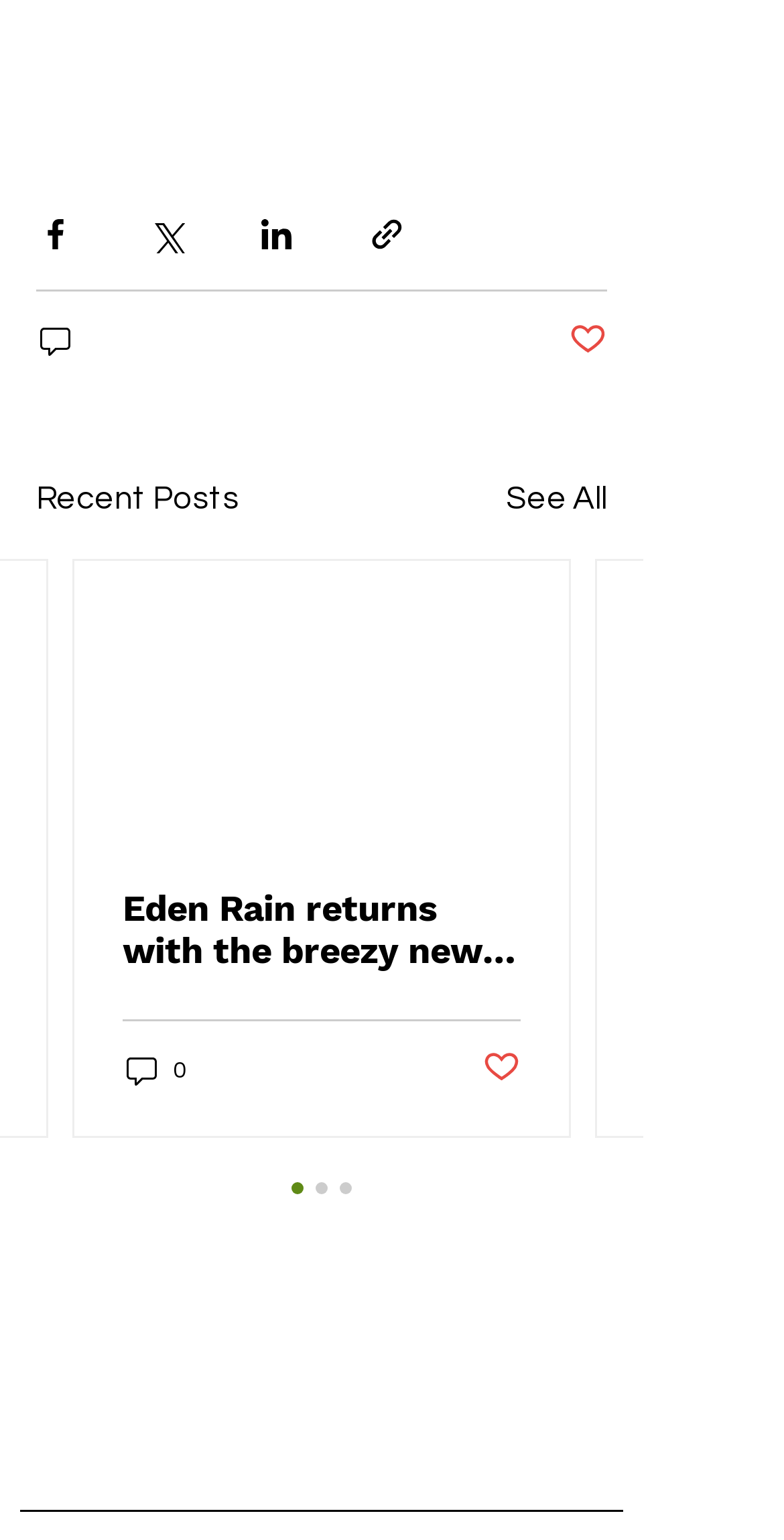Provide the bounding box coordinates of the HTML element described by the text: "Human alturism – greenmode". The coordinates should be in the format [left, top, right, bottom] with values between 0 and 1.

None